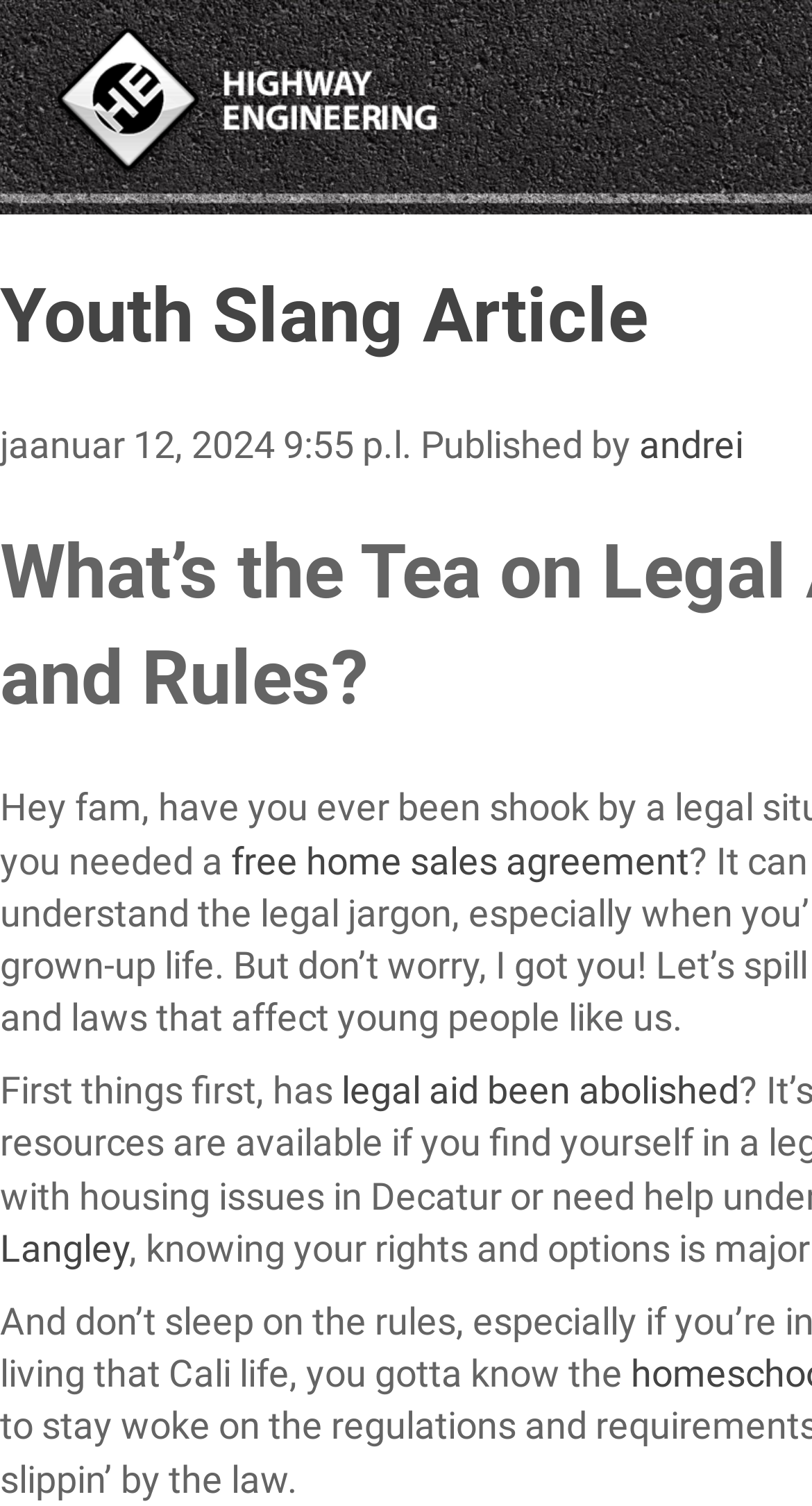Please look at the image and answer the question with a detailed explanation: Who published the article?

I found the author's name by looking at the text 'Published by' which is followed by a link with the text 'andrei'.